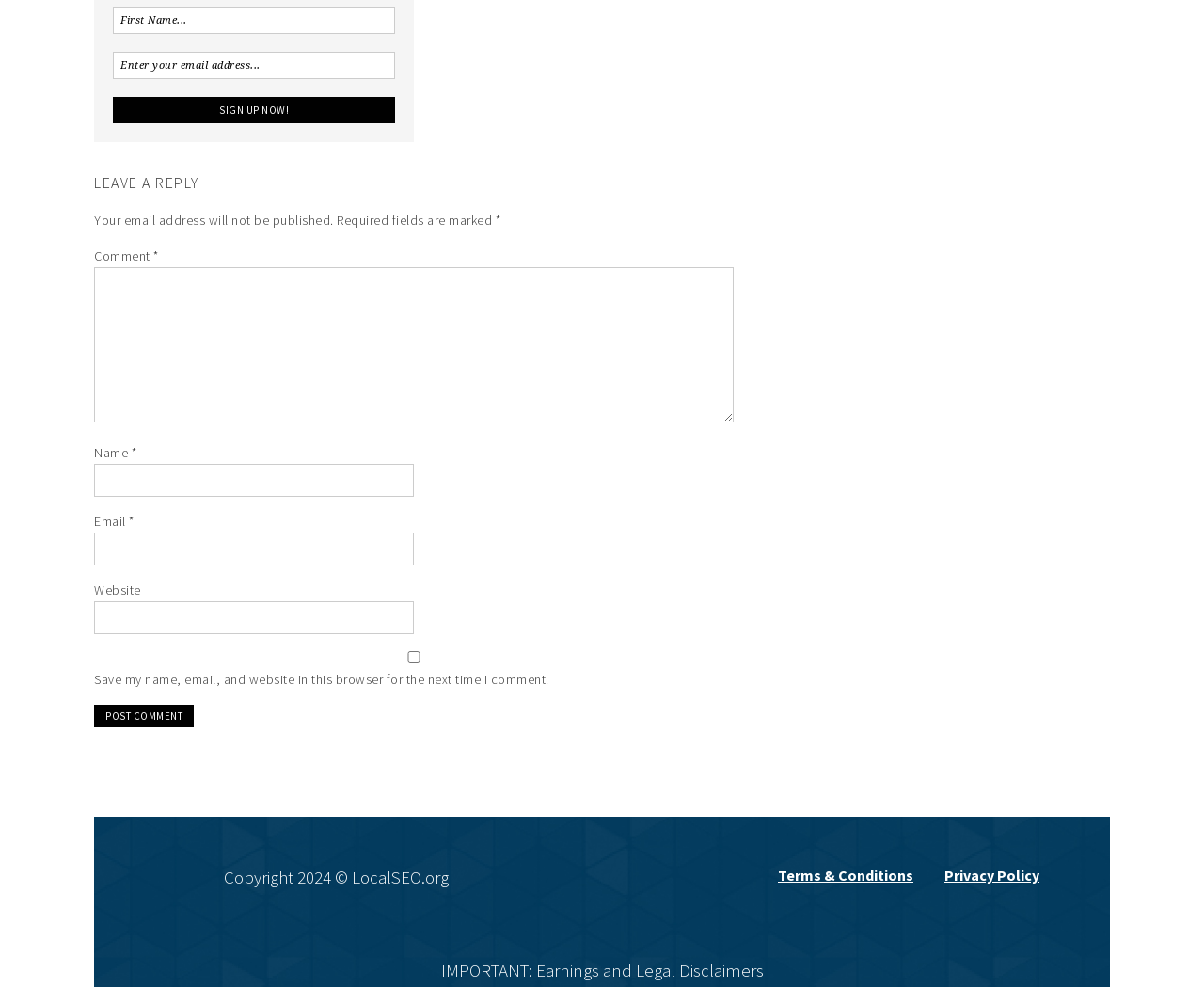By analyzing the image, answer the following question with a detailed response: What is the purpose of the 'Post Comment' button?

The 'Post Comment' button is located at the bottom of the comment form, and it is likely that it is used to submit the comment to the website.